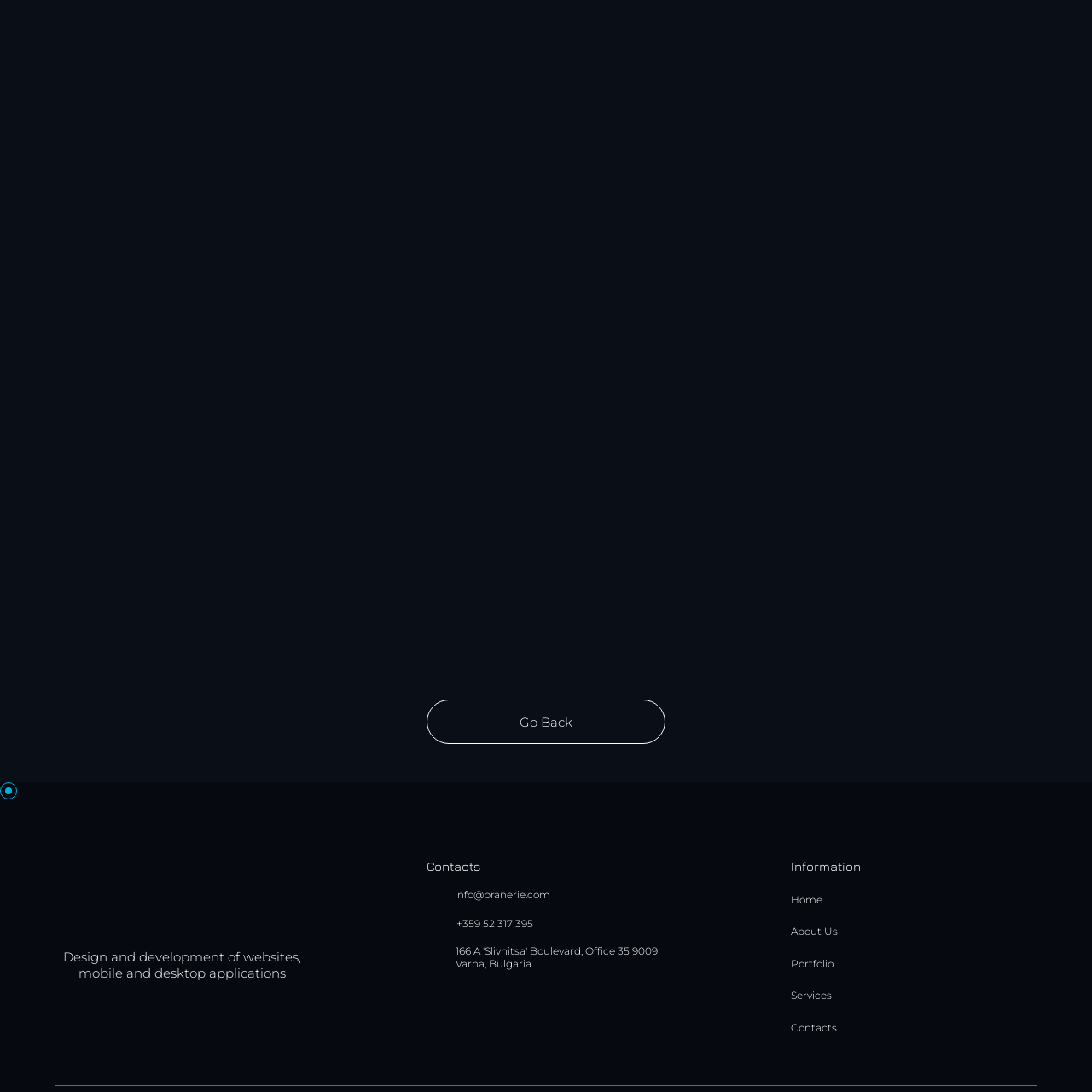Inspect the section highlighted in the red box, What is the characteristic of the website's design? 
Answer using a single word or phrase.

Modern and visually appealing